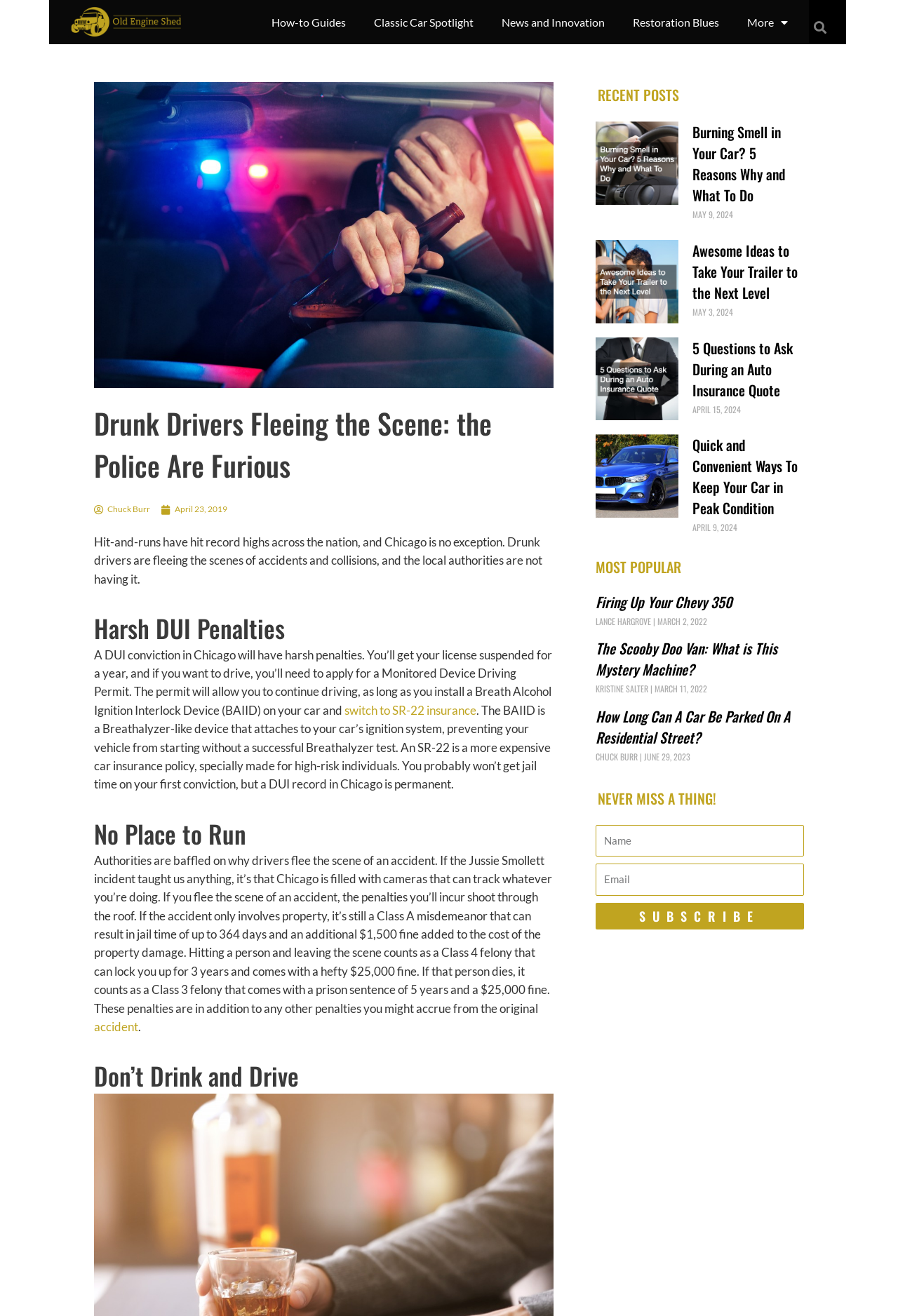What is the maximum fine for hitting a person and leaving the scene?
Can you provide an in-depth and detailed response to the question?

According to the article, hitting a person and leaving the scene counts as a Class 4 felony that can result in a prison sentence of 3 years and a fine of $25,000.